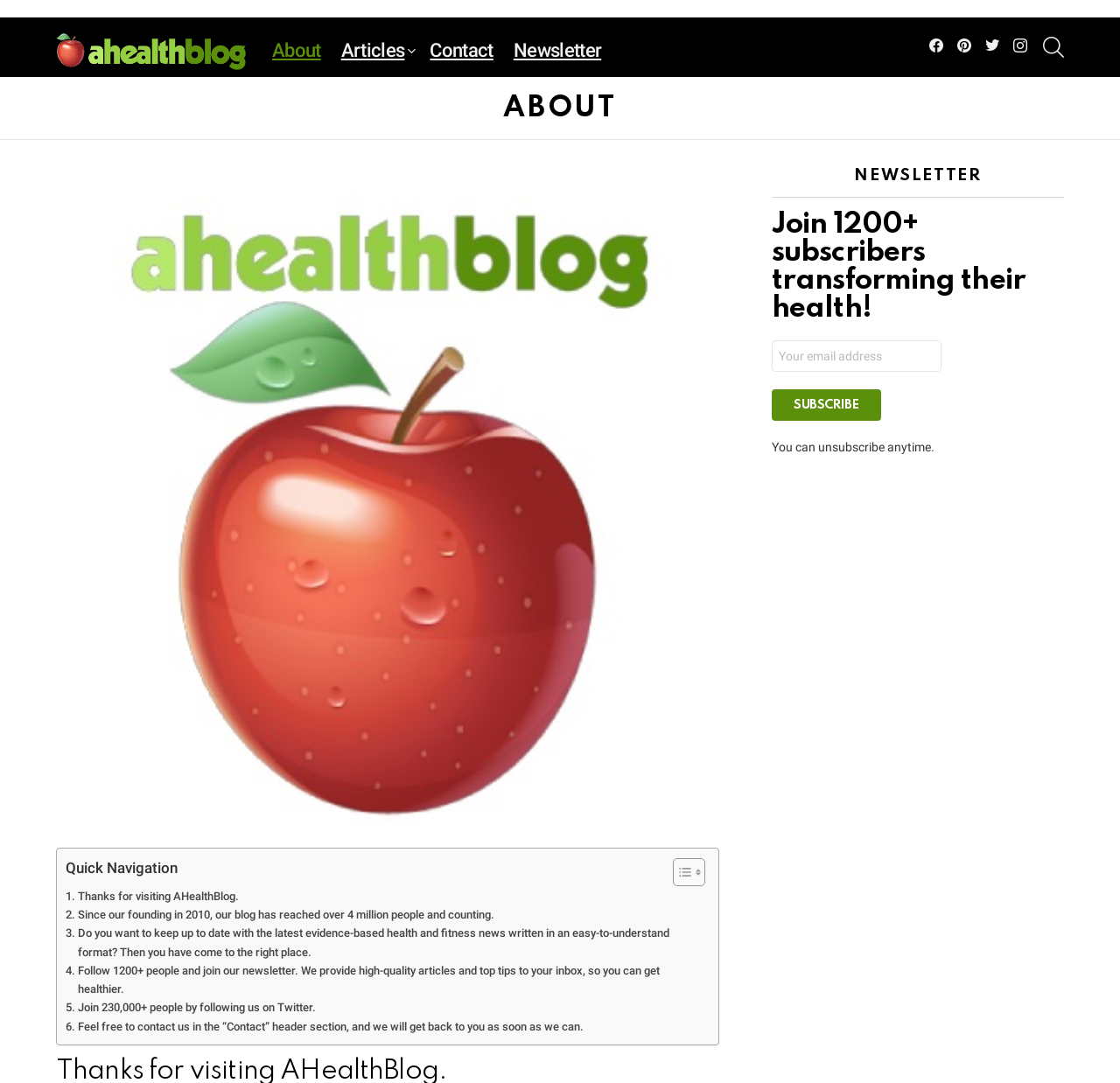Find and indicate the bounding box coordinates of the region you should select to follow the given instruction: "Follow AHealthBlog on Facebook".

[0.823, 0.034, 0.848, 0.053]